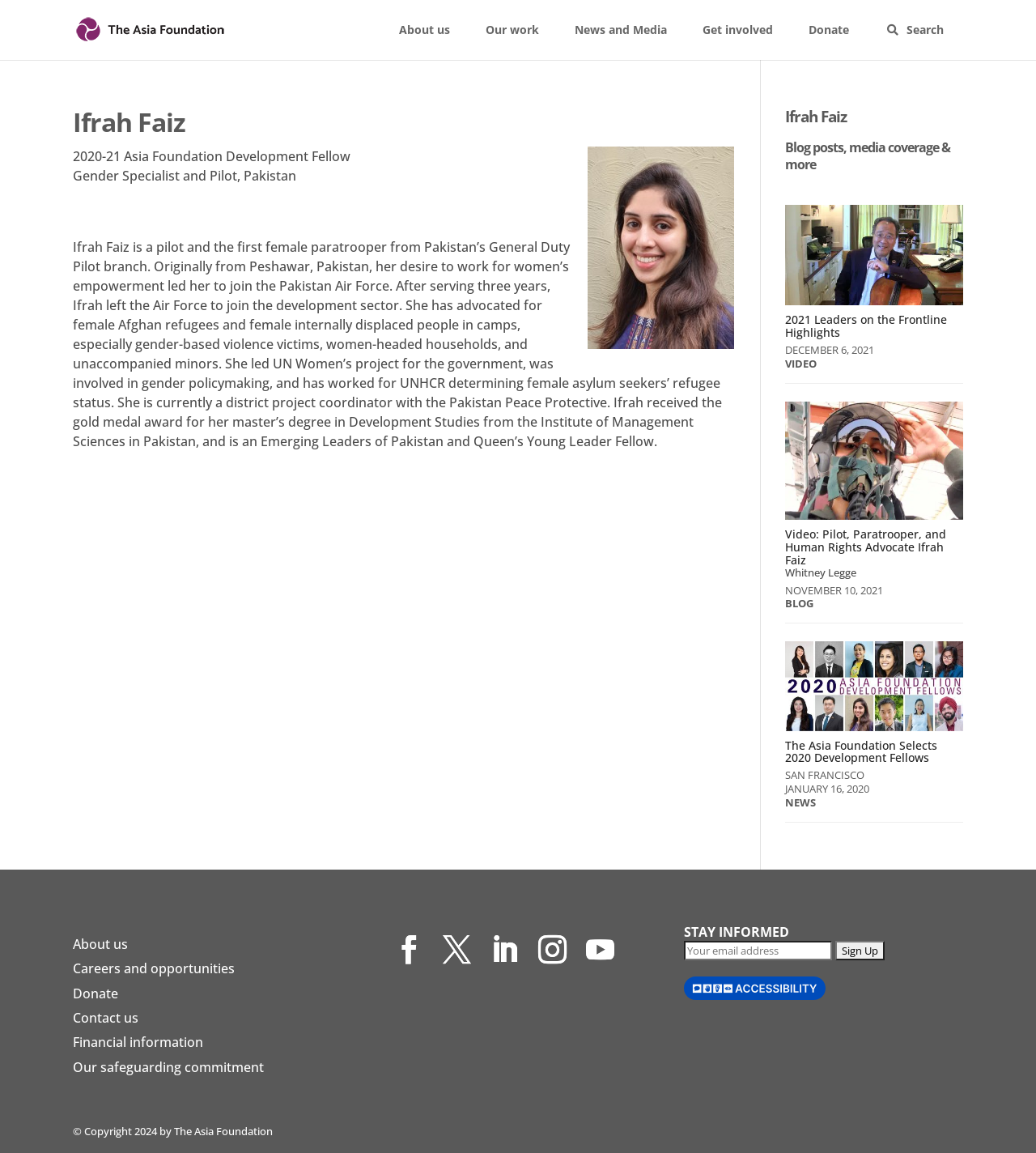Locate the UI element described by More and provide its bounding box coordinates. Use the format (top-left x, top-left y, bottom-right x, bottom-right y) with all values as floating point numbers between 0 and 1.

None